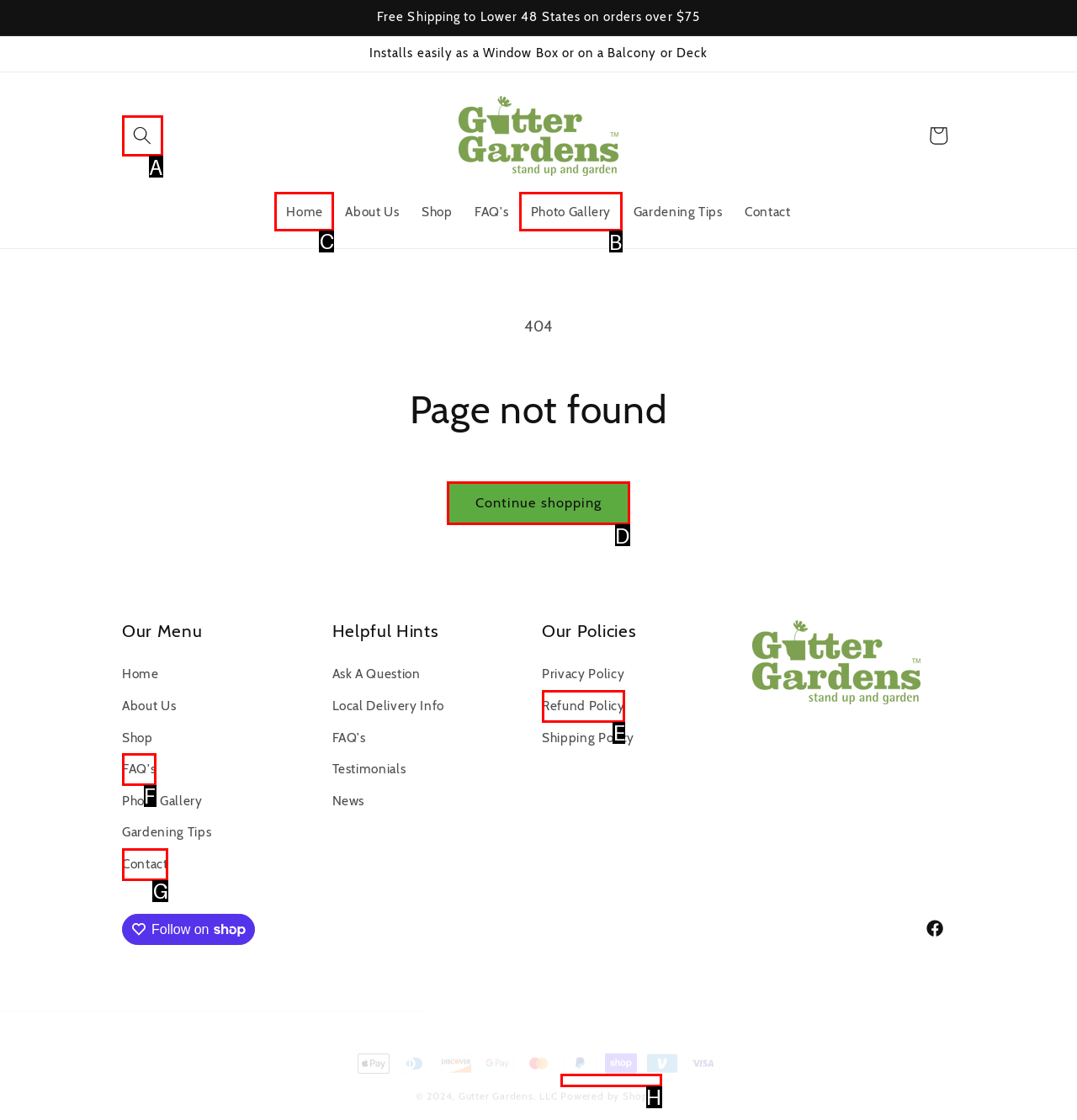Find the correct option to complete this instruction: Go to Home. Reply with the corresponding letter.

C